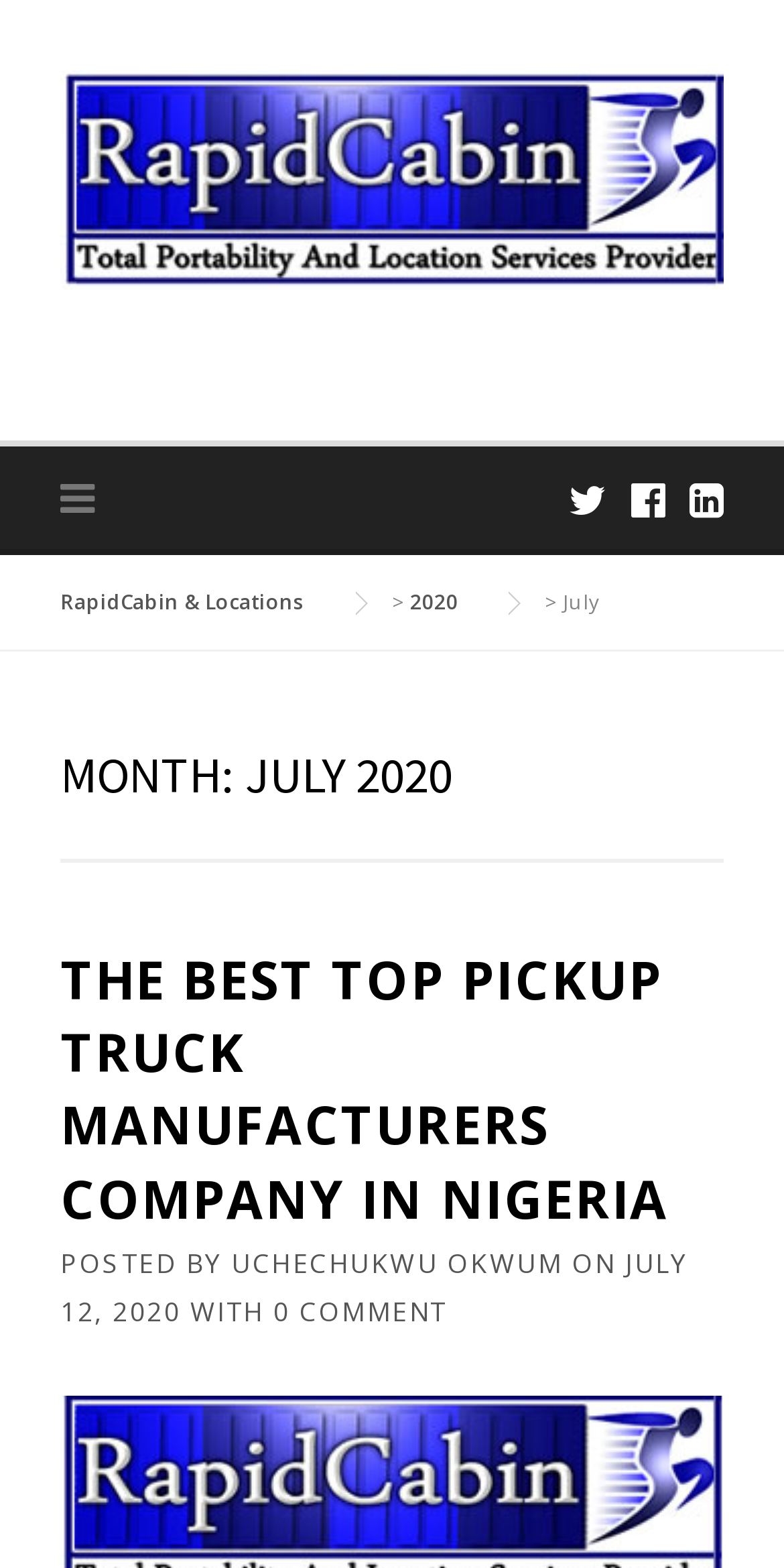Answer this question in one word or a short phrase: What is the month of the post?

July